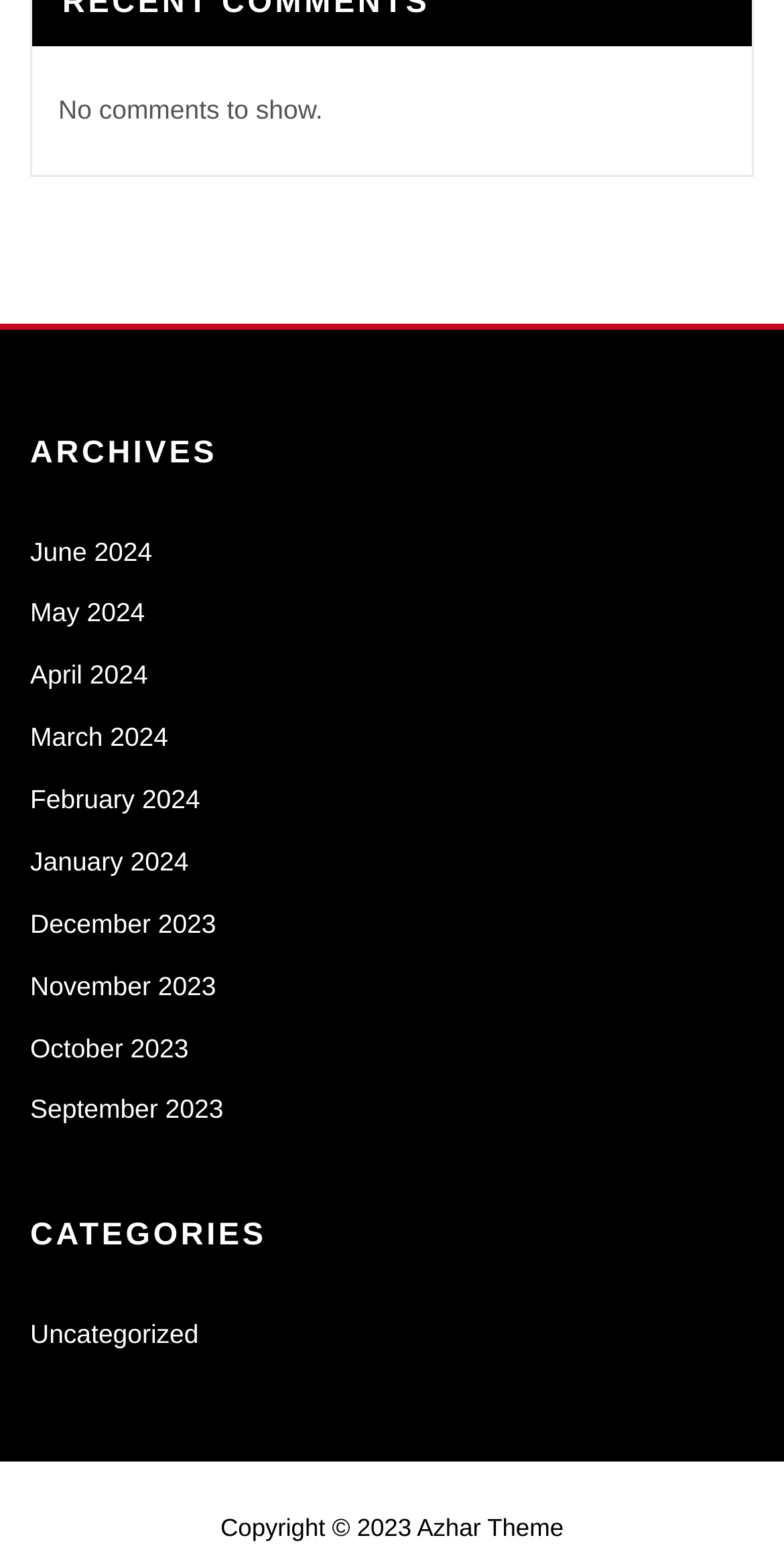Find the bounding box coordinates corresponding to the UI element with the description: "May 2024". The coordinates should be formatted as [left, top, right, bottom], with values as floats between 0 and 1.

[0.038, 0.385, 0.185, 0.405]